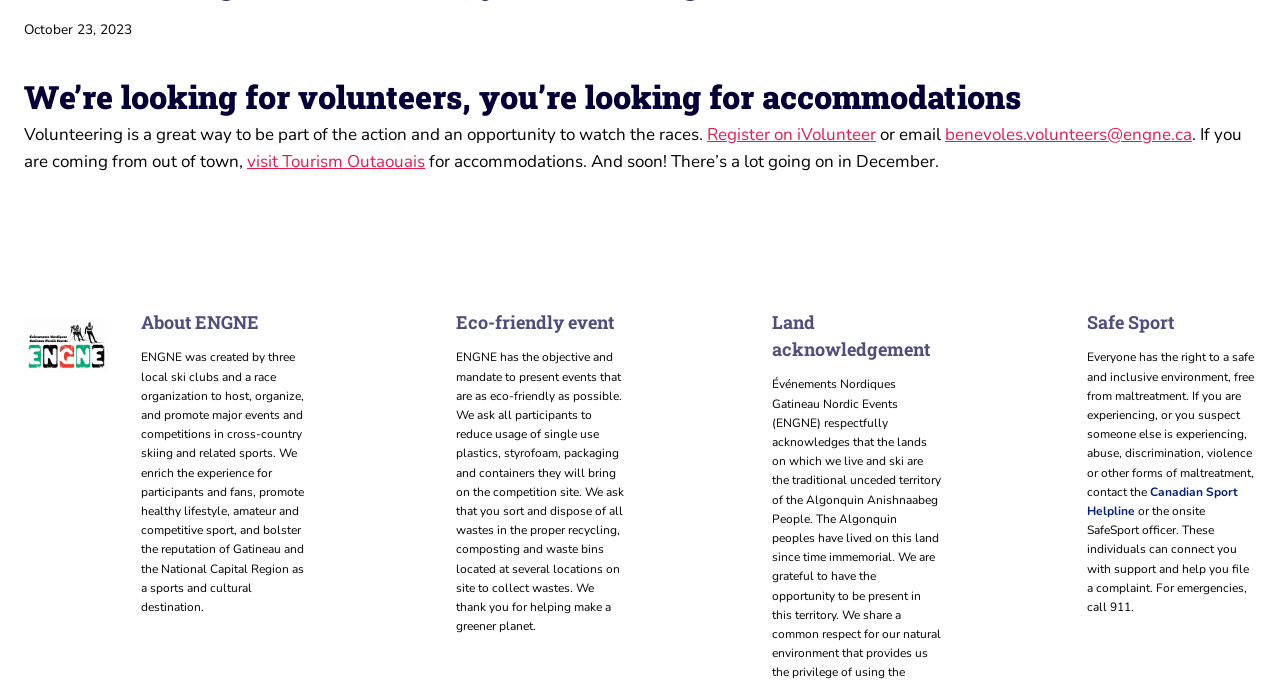Determine the bounding box of the UI component based on this description: "Register on iVolunteer". The bounding box coordinates should be four float values between 0 and 1, i.e., [left, top, right, bottom].

[0.552, 0.18, 0.684, 0.214]